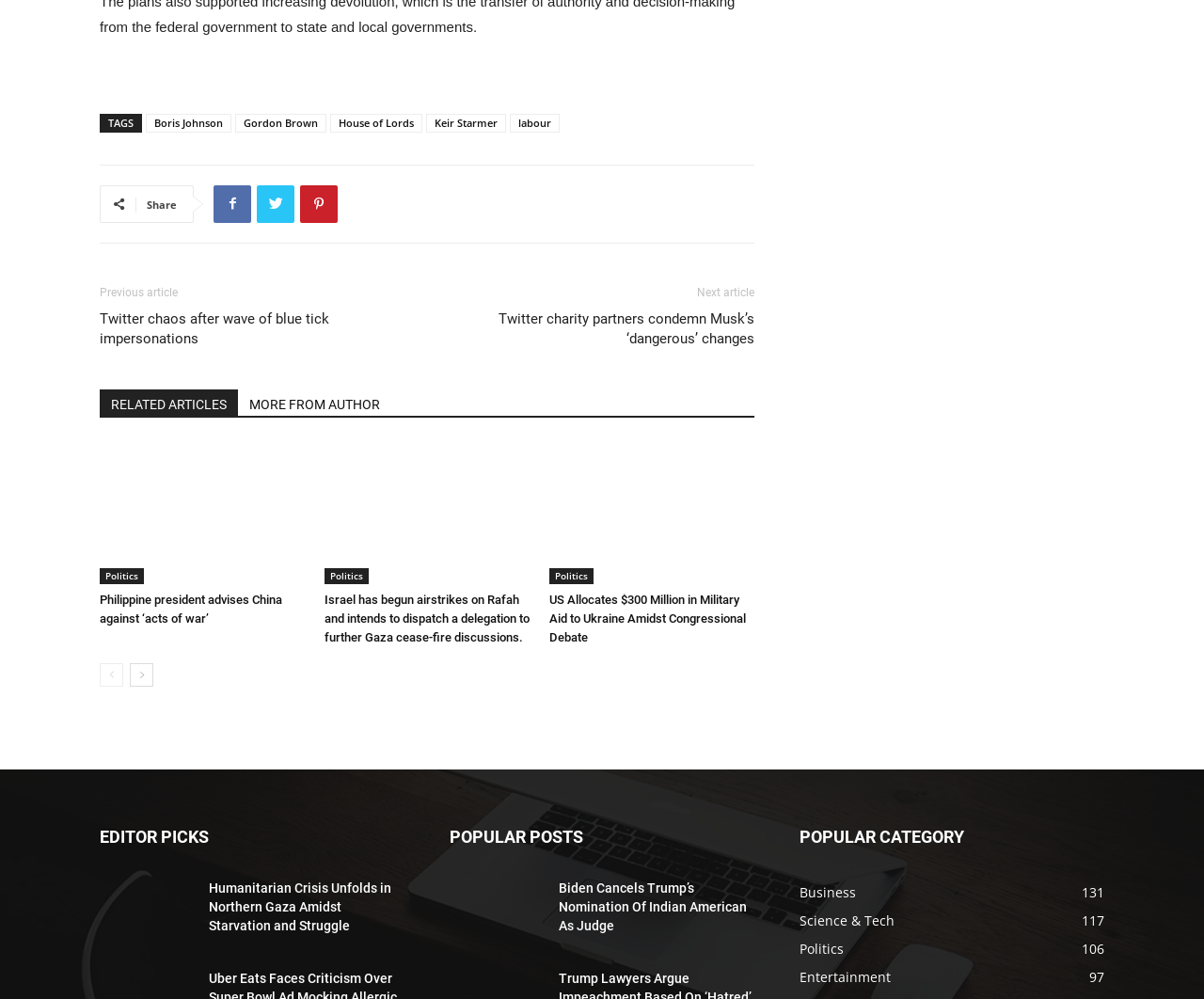Please specify the bounding box coordinates of the area that should be clicked to accomplish the following instruction: "View the article about Israel has begun airstrikes on Rafah and intends to dispatch a delegation to further Gaza cease-fire discussions". The coordinates should consist of four float numbers between 0 and 1, i.e., [left, top, right, bottom].

[0.27, 0.443, 0.44, 0.584]